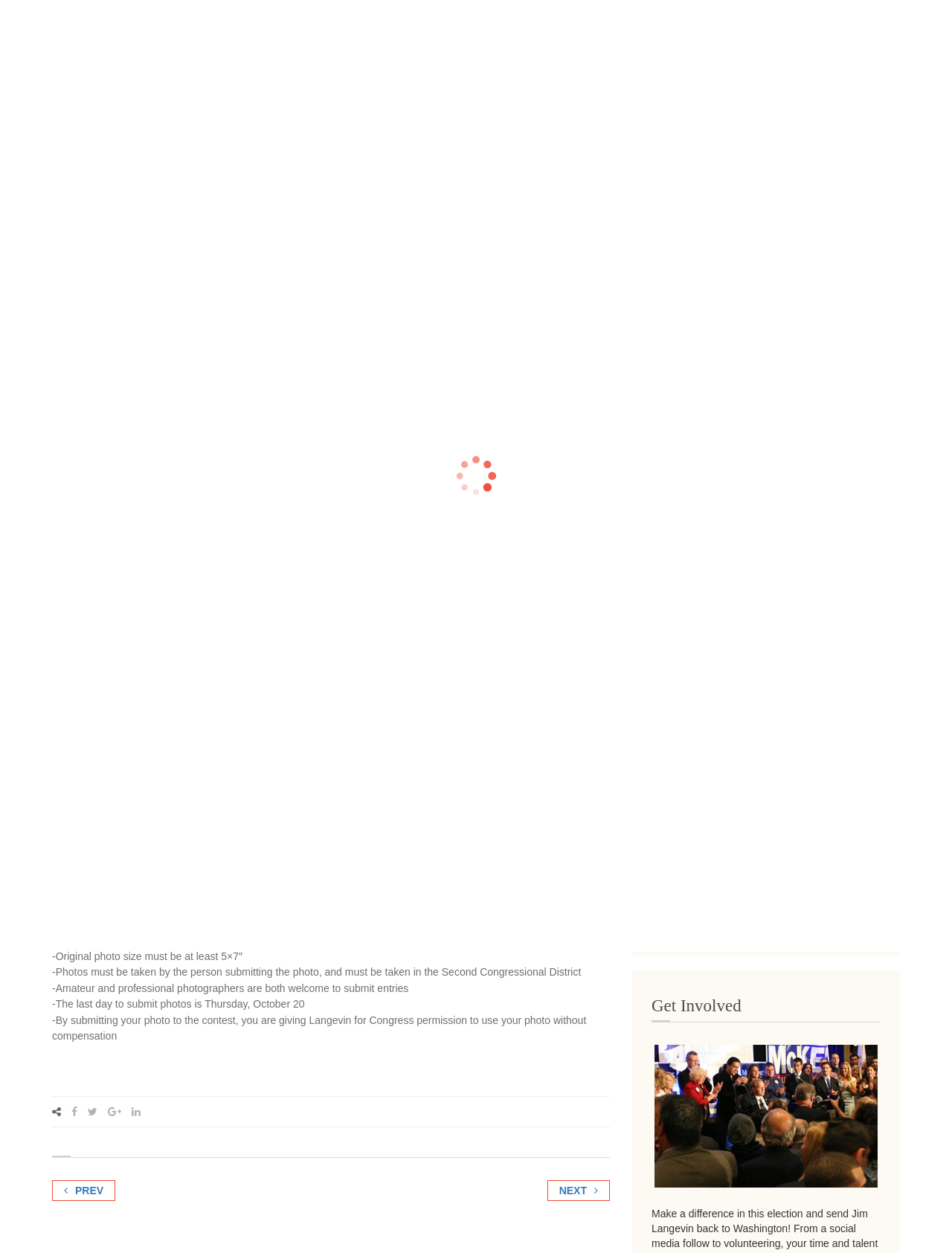Can you show the bounding box coordinates of the region to click on to complete the task described in the instruction: "View Jim Langevin's homepage"?

[0.055, 0.046, 0.214, 0.075]